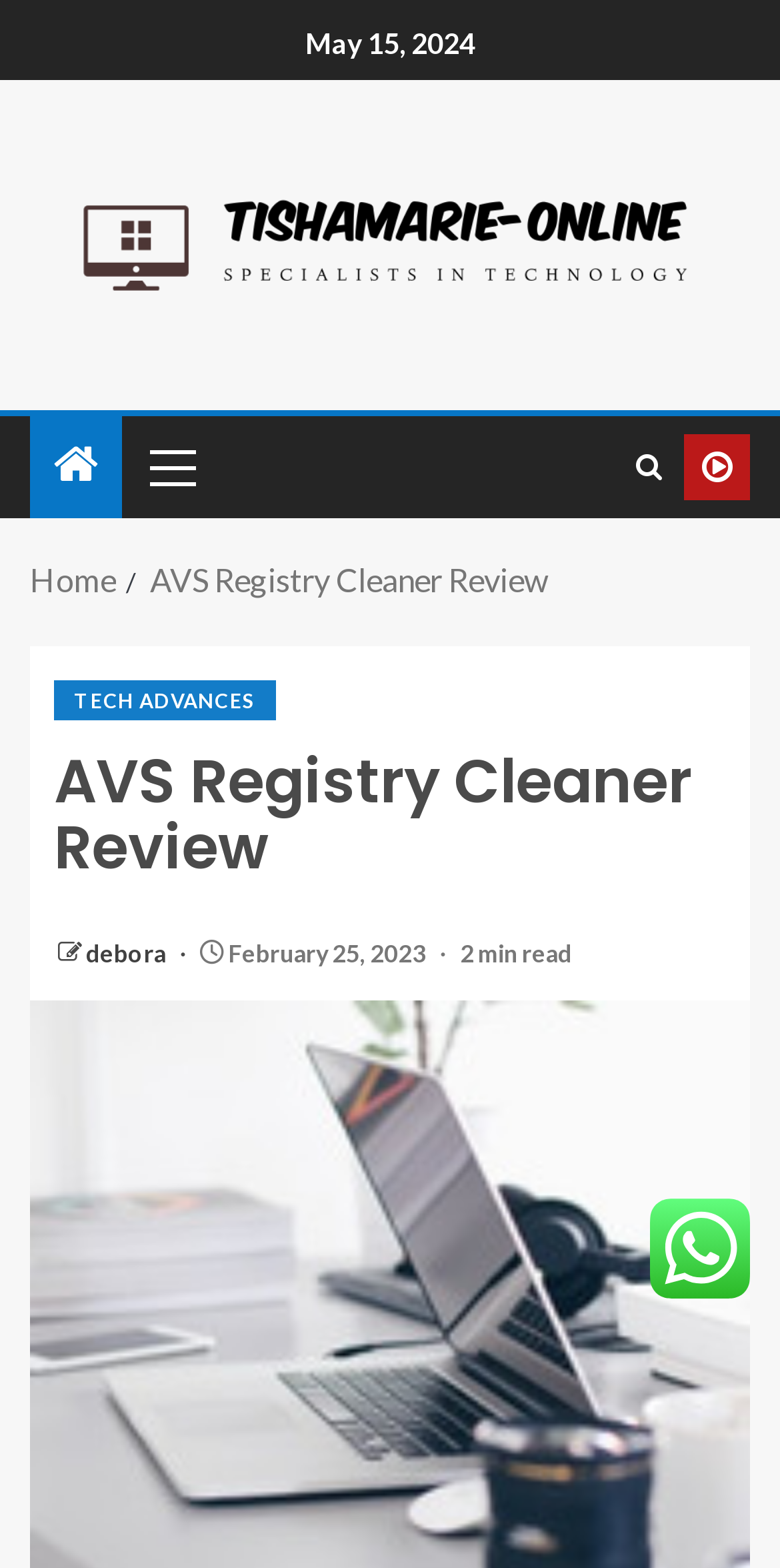Provide a comprehensive caption for the webpage.

The webpage is a review of AVS Registry Cleaner, titled "AVS Registry Cleaner Review – Tishamarie online". At the top, there is a date "May 15, 2024" and a link to "Tishamarie online" accompanied by an image with the same name. Below this, there is a primary menu with a link. 

On the left side, there are three icons, represented by "\uf002", and two links. Above these icons, there is a navigation section labeled "Breadcrumbs" with links to "Home" and "AVS Registry Cleaner Review". 

The main content of the webpage is an article with a header section that includes links to "TECH ADVANCES" and "debora", as well as a heading "AVS Registry Cleaner Review". Below this, there is a date "February 25, 2023" and a text "2 min read", indicating the duration of the article. 

At the bottom right of the page, there is an image.